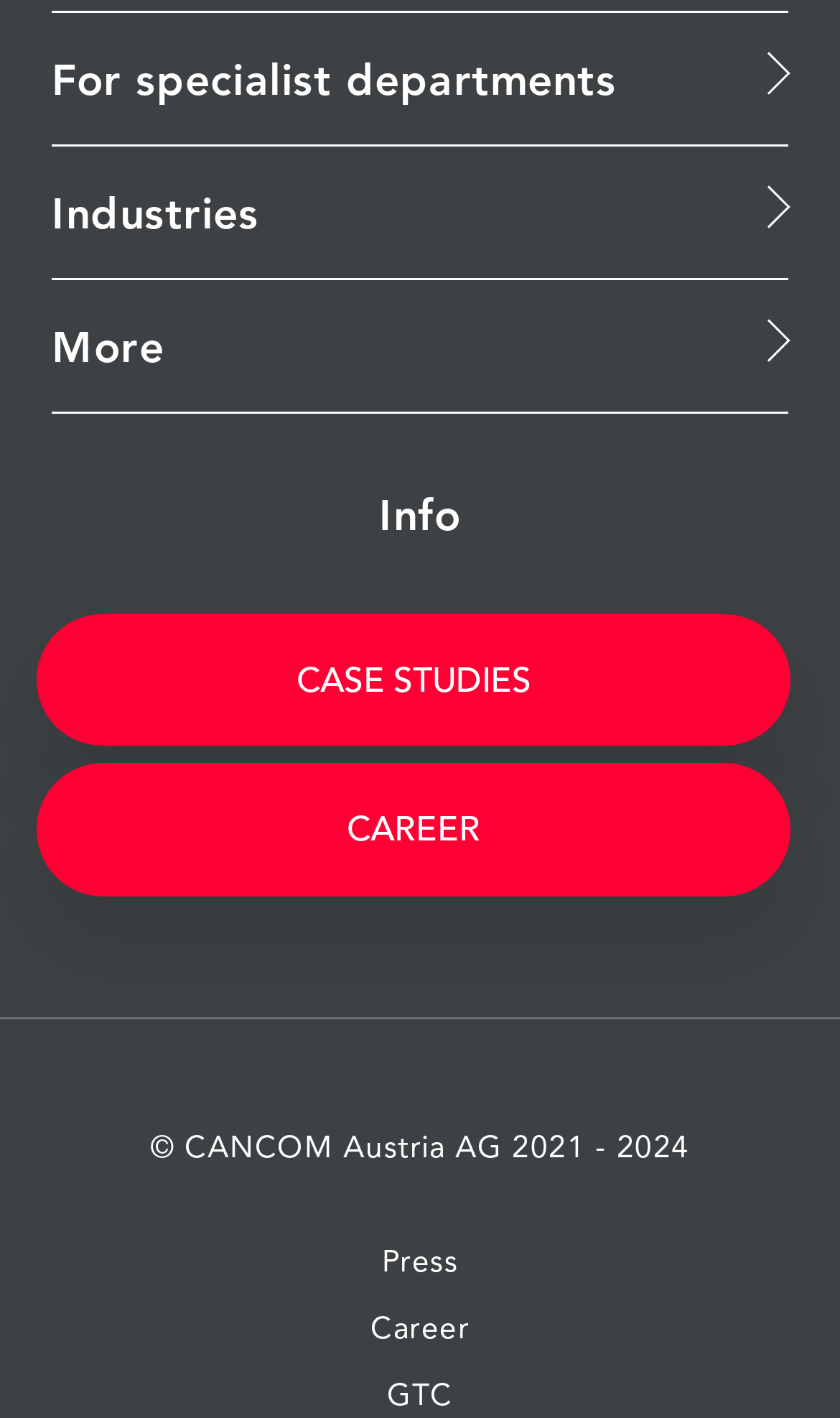Given the description of a UI element: "Software Development", identify the bounding box coordinates of the matching element in the webpage screenshot.

[0.062, 0.527, 0.938, 0.558]